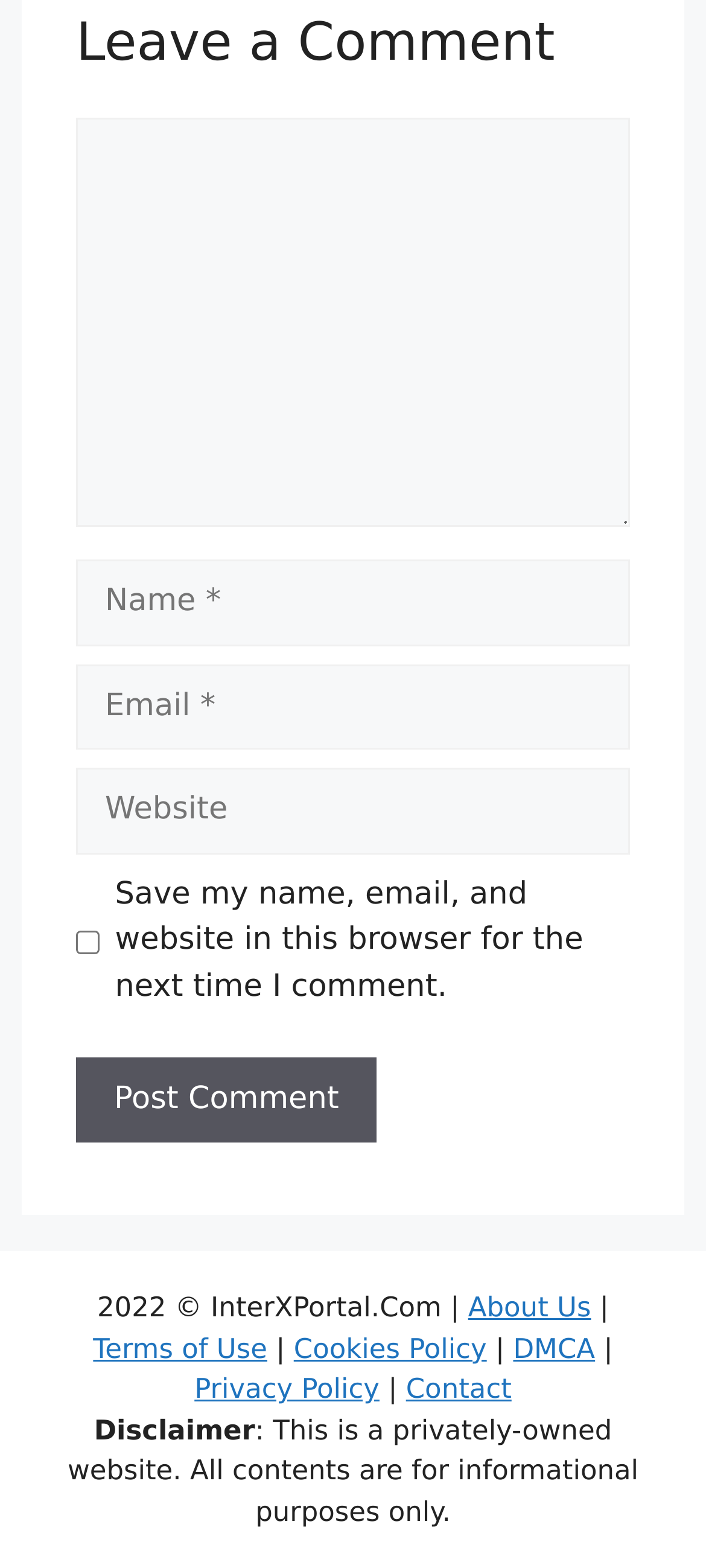What is the purpose of the text box labeled 'Comment'?
Relying on the image, give a concise answer in one word or a brief phrase.

Leave a comment